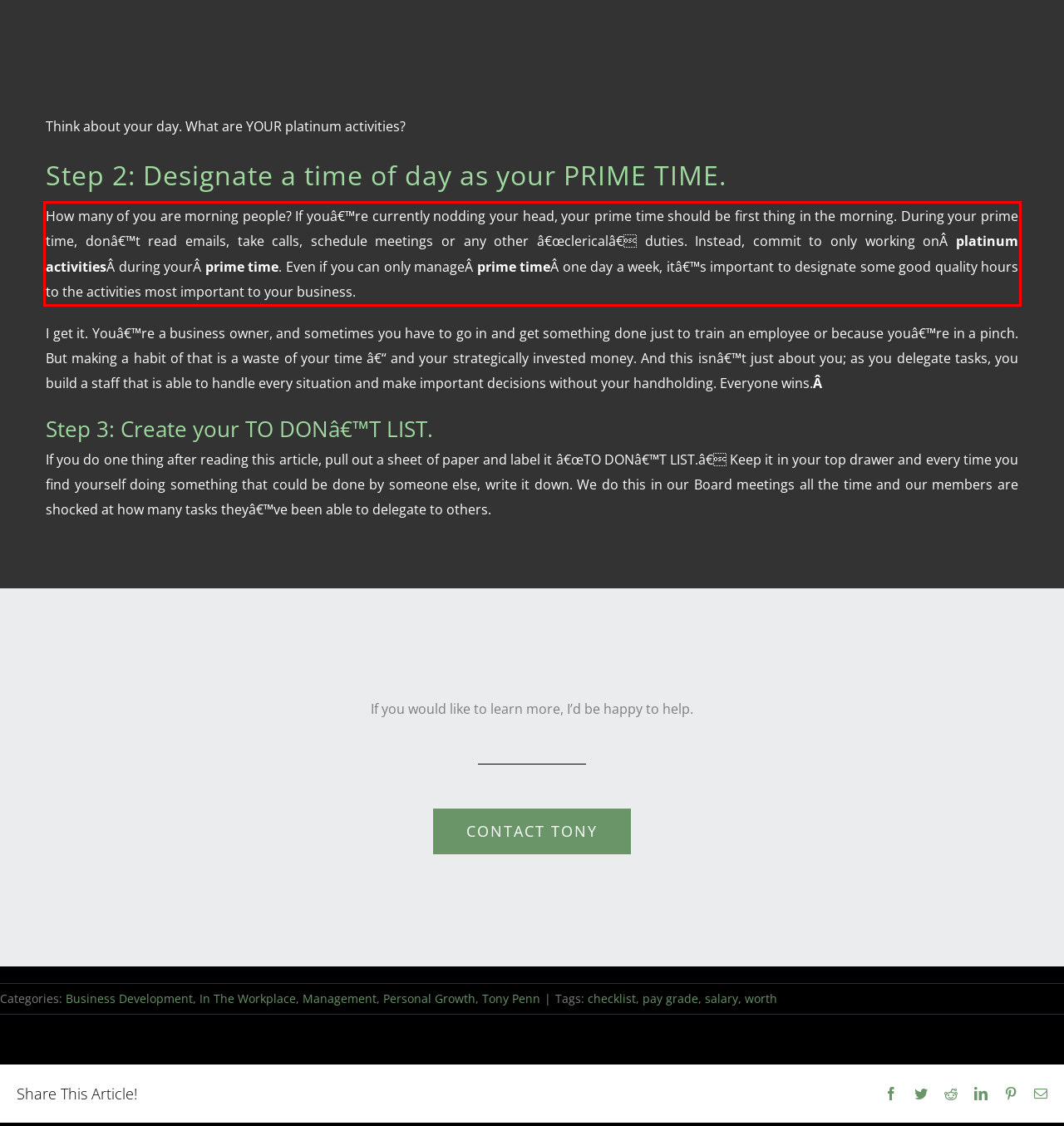Analyze the screenshot of a webpage where a red rectangle is bounding a UI element. Extract and generate the text content within this red bounding box.

How many of you are morning people? If youâ€™re currently nodding your head, your prime time should be first thing in the morning. During your prime time, donâ€™t read emails, take calls, schedule meetings or any other â€œclericalâ€ duties. Instead, commit to only working onÂ platinum activitiesÂ during yourÂ prime time. Even if you can only manageÂ prime timeÂ one day a week, itâ€™s important to designate some good quality hours to the activities most important to your business.